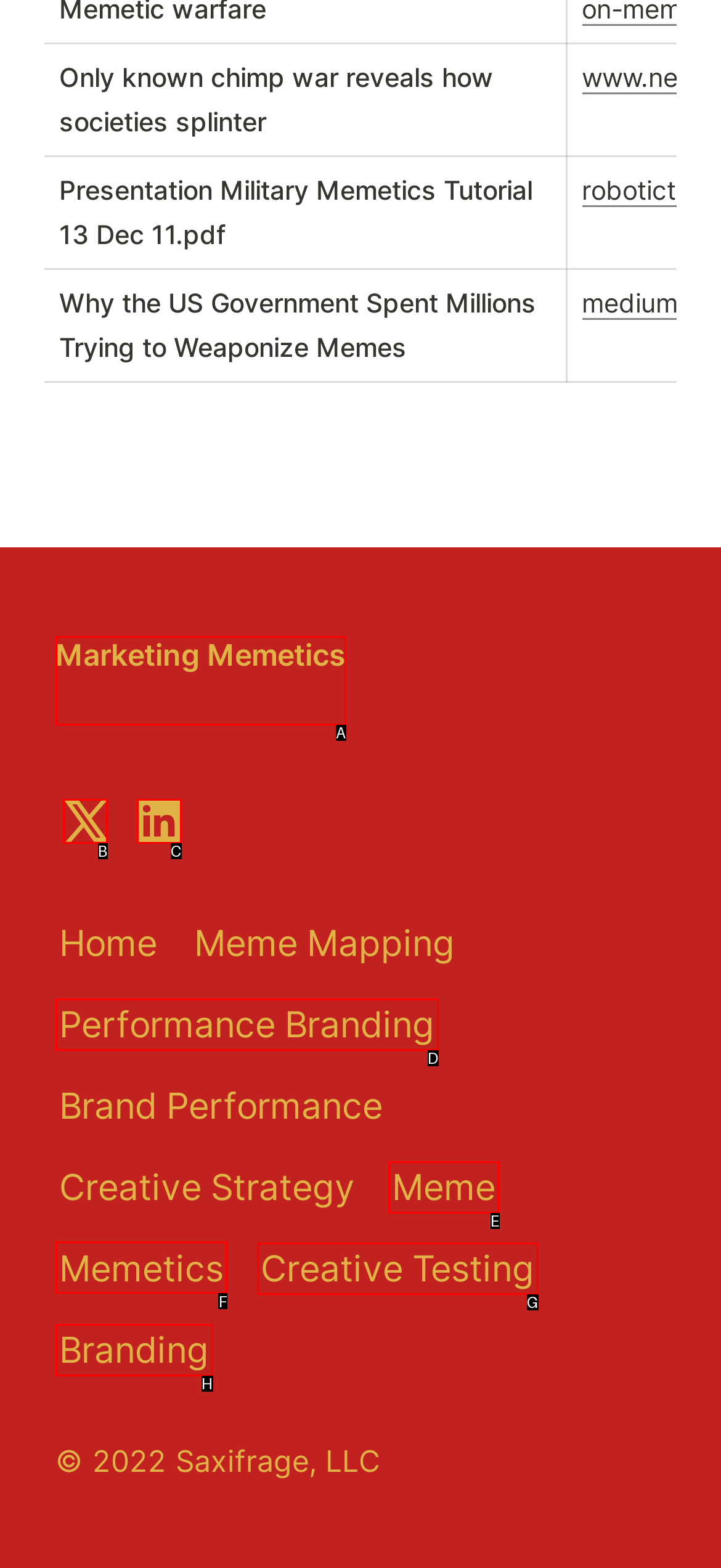Choose the UI element to click on to achieve this task: Click on 'Memetics'. Reply with the letter representing the selected element.

F